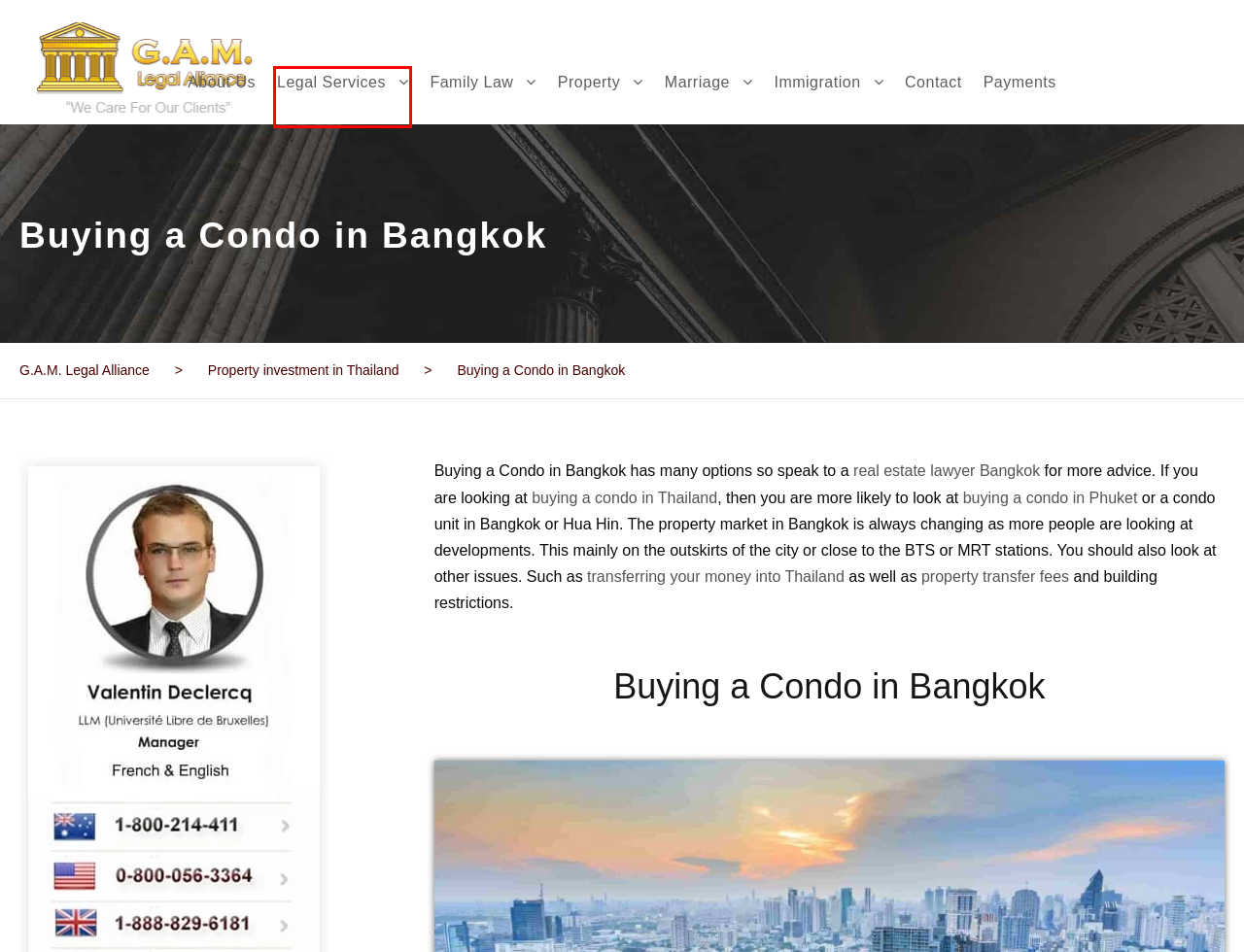Look at the screenshot of a webpage where a red rectangle bounding box is present. Choose the webpage description that best describes the new webpage after clicking the element inside the red bounding box. Here are the candidates:
A. Payments - G.A.M. Legal Alliance
B. Contact - G.A.M. Legal Alliance
C. Property Transfer Taxes - G.A.M. Legal Alliance
D. Money Transfer for Property - G.A.M. Legal Alliance
E. Thai Law Firm & Specialist Lawyers - G.A.M. Legal Alliance
F. Legal Services - G.A.M. Legal Alliance
G. Thai Marriage Registration - G.A.M. Legal Alliance
H. Buying a Condo in Thailand - G.A.M. Legal Alliance

F